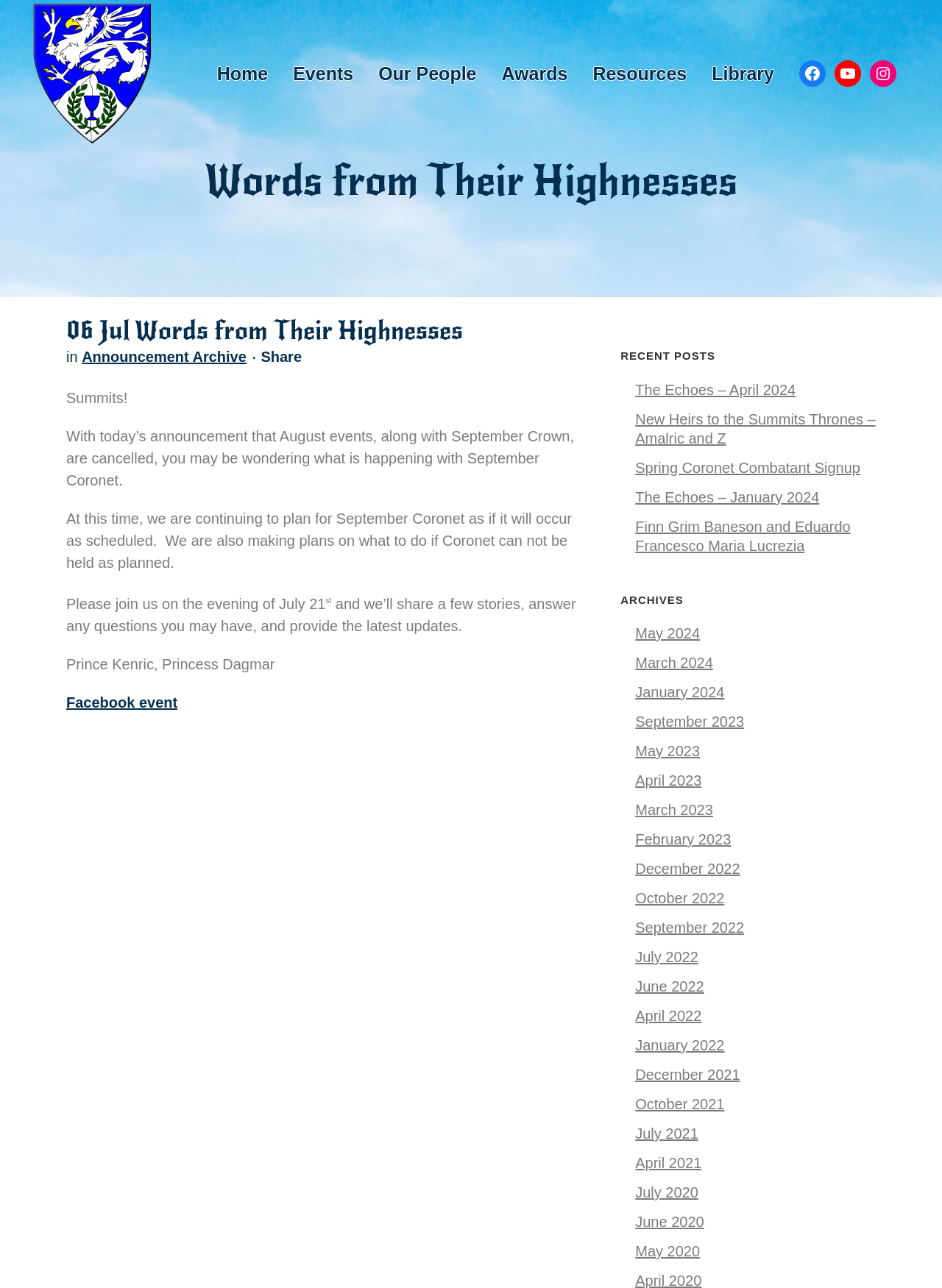Based on the visual content of the image, answer the question thoroughly: What is the title of the latest post?

The title of the latest post can be found in the heading element 'Words from Their Highnesses' which is located in the article element.